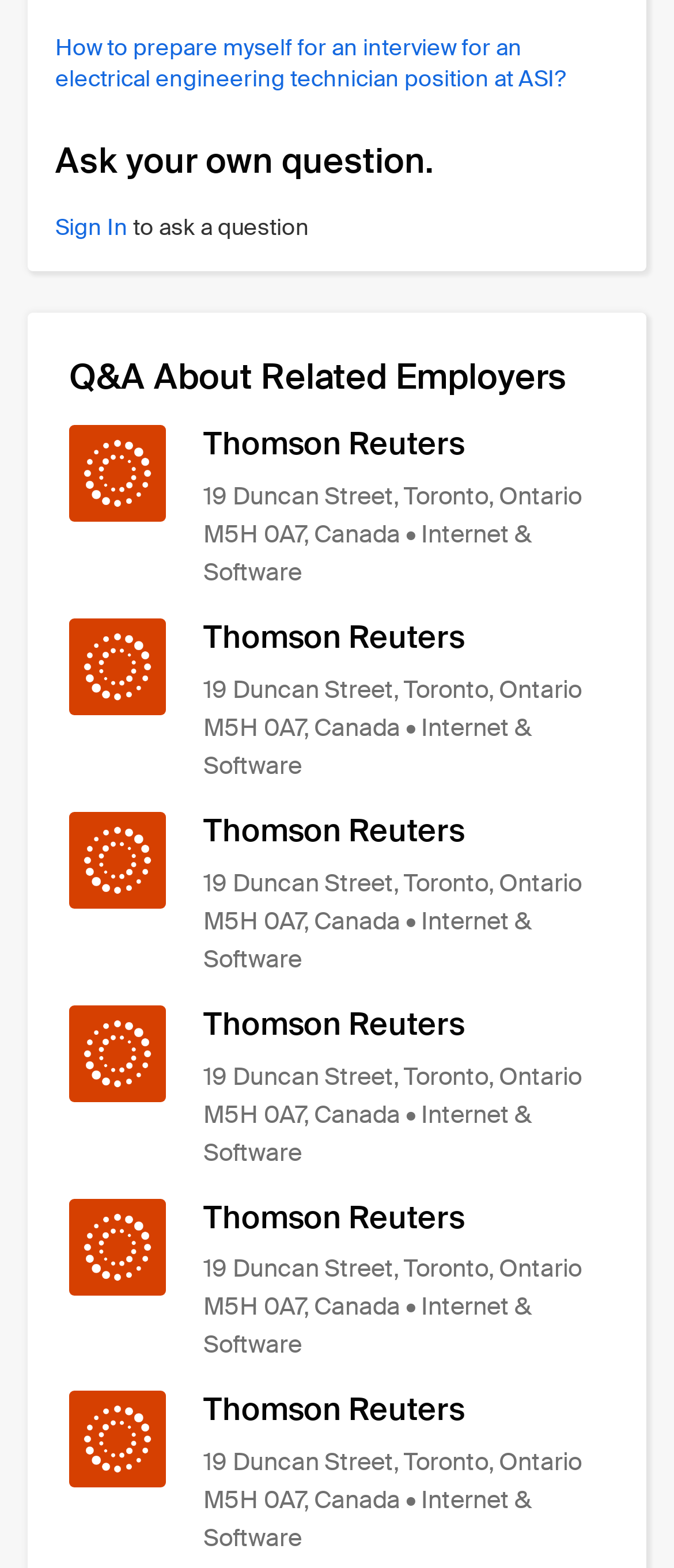What is the address of Thomson Reuters?
Using the picture, provide a one-word or short phrase answer.

19 Duncan Street, Toronto, Ontario M5H 0A7, Canada